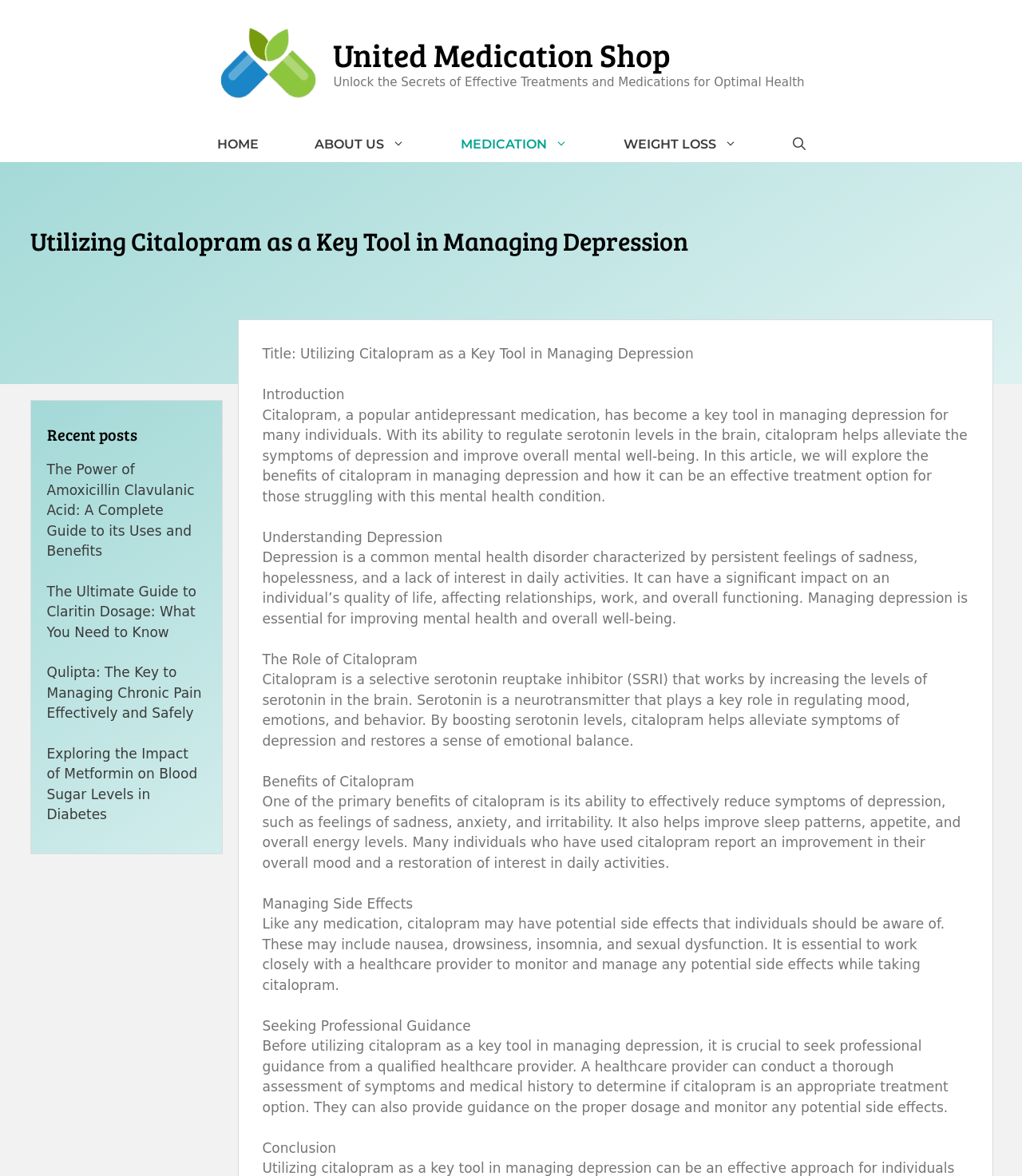Describe the entire webpage, focusing on both content and design.

The webpage is about utilizing Citalopram as a key tool in managing depression. At the top, there is a banner with the site's name, "United Medication Shop", accompanied by an image and two links to the same site. Below the banner, there is a navigation menu with links to "HOME", "ABOUT US", "MEDICATION", "WEIGHT LOSS", and a search button.

The main content of the page is divided into sections, starting with a heading that repeats the title of the page. The introduction explains that Citalopram is a popular antidepressant medication that helps alleviate symptoms of depression and improve overall mental well-being. The following sections delve into understanding depression, the role of Citalopram, its benefits, managing side effects, and seeking professional guidance.

There are several paragraphs of text that provide detailed information on each of these topics. The text is organized in a clear and readable format, with headings and subheadings that break up the content into manageable chunks.

On the right side of the page, there is a section titled "Recent posts" that lists four links to other articles on the site, including guides to Amoxicillin Clavulanic Acid, Claritin Dosage, Qulipta, and Metformin.